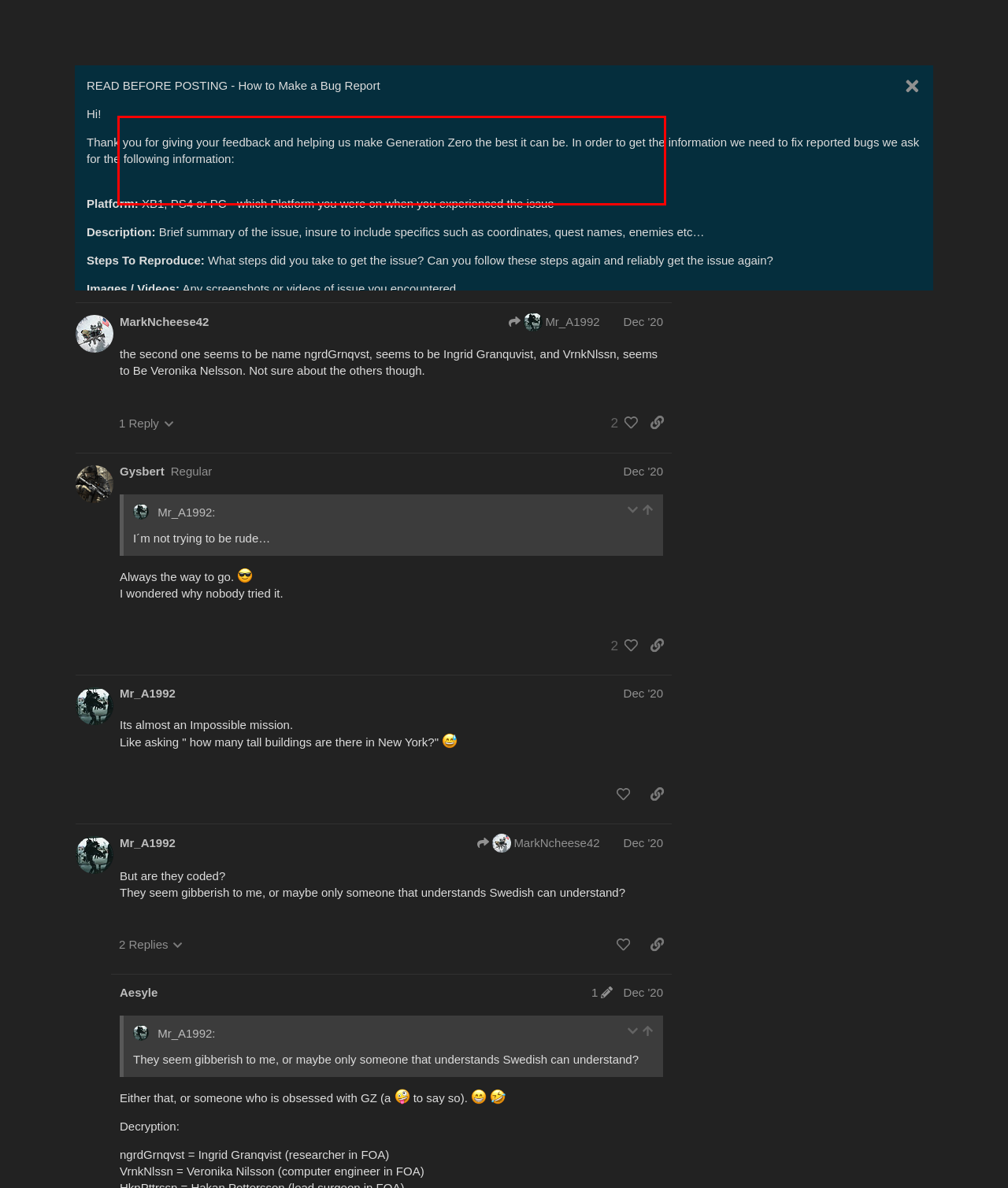Locate the red bounding box in the provided webpage screenshot and use OCR to determine the text content inside it.

The crashed Vråken scene at the FOA 2 Arena has changed back again to how it was before in april 2019. At that time there was a arena with concrete circular slabs. But somehow (glitch-wise?) after the november 2020 update slabs and part of the walls were removed and there were several deep holes in the Norrmyra Arena, one of which led to a cave. (see one of the holes on Pic by @Palle below) ▼